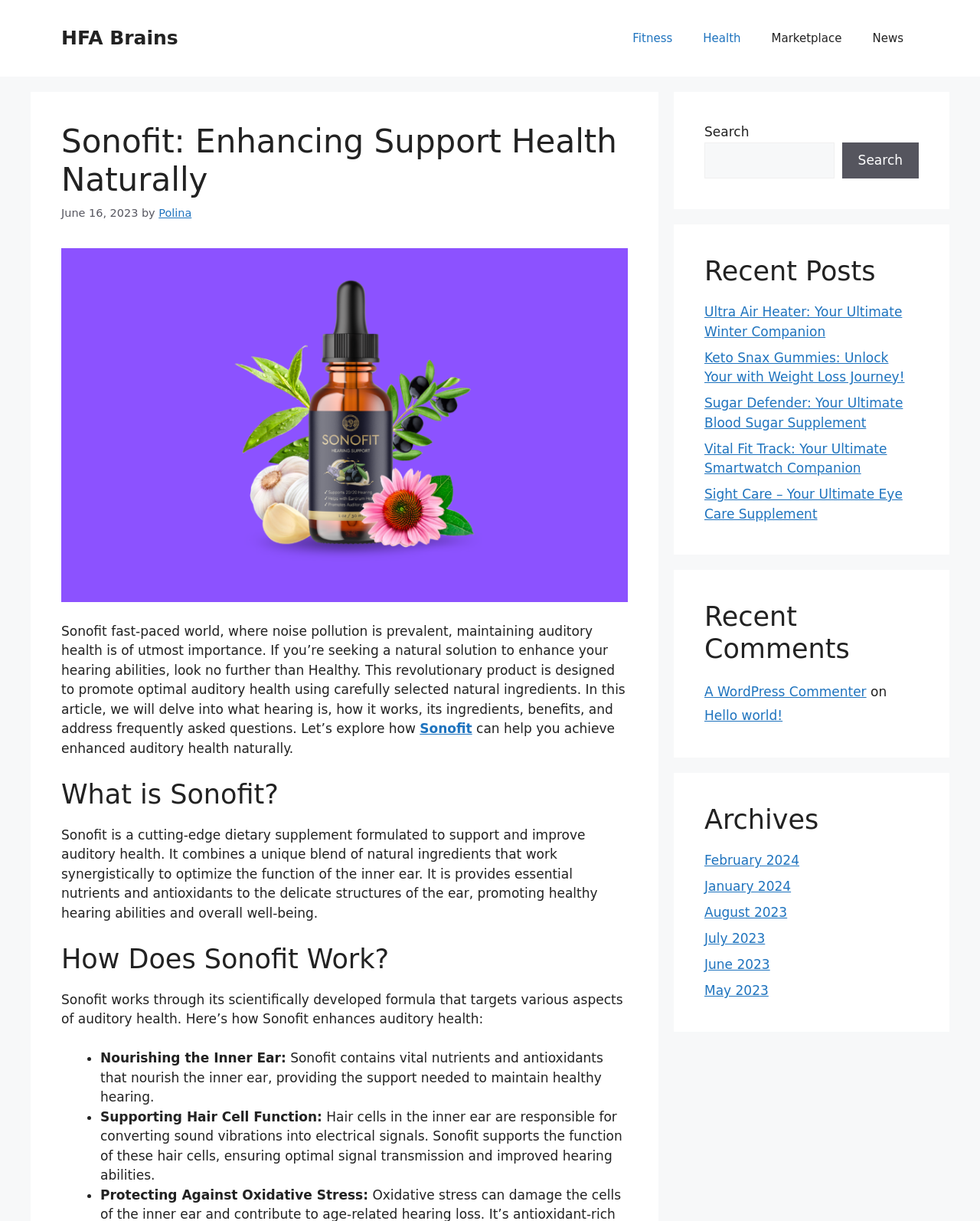How many links are there in the navigation?
Analyze the image and deliver a detailed answer to the question.

The navigation section has links to 'Fitness', 'Health', 'Marketplace', 'News', and 'HFA Brains', which makes a total of 5 links.